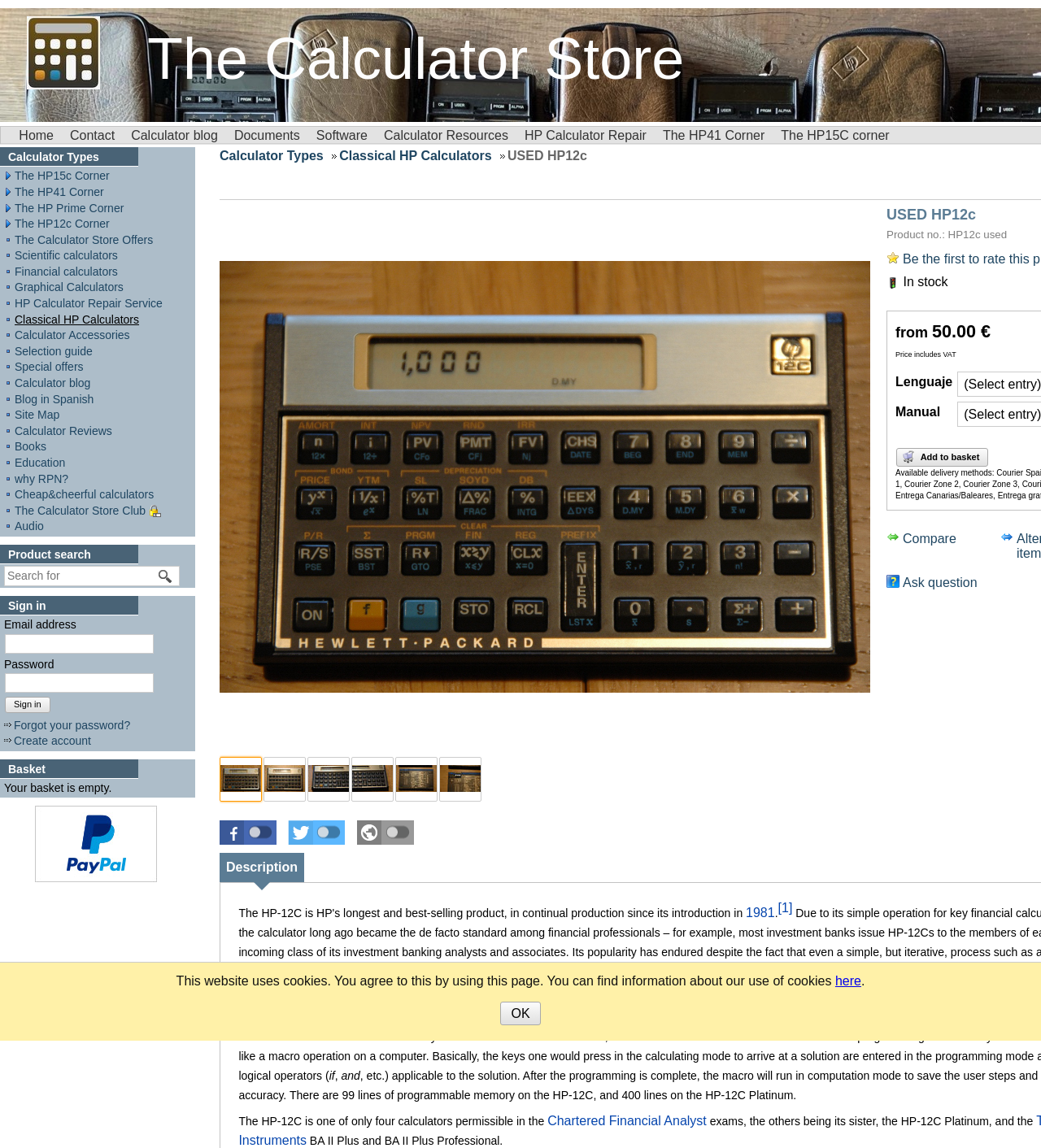Locate the bounding box coordinates of the element's region that should be clicked to carry out the following instruction: "Search for a product". The coordinates need to be four float numbers between 0 and 1, i.e., [left, top, right, bottom].

[0.005, 0.494, 0.17, 0.51]